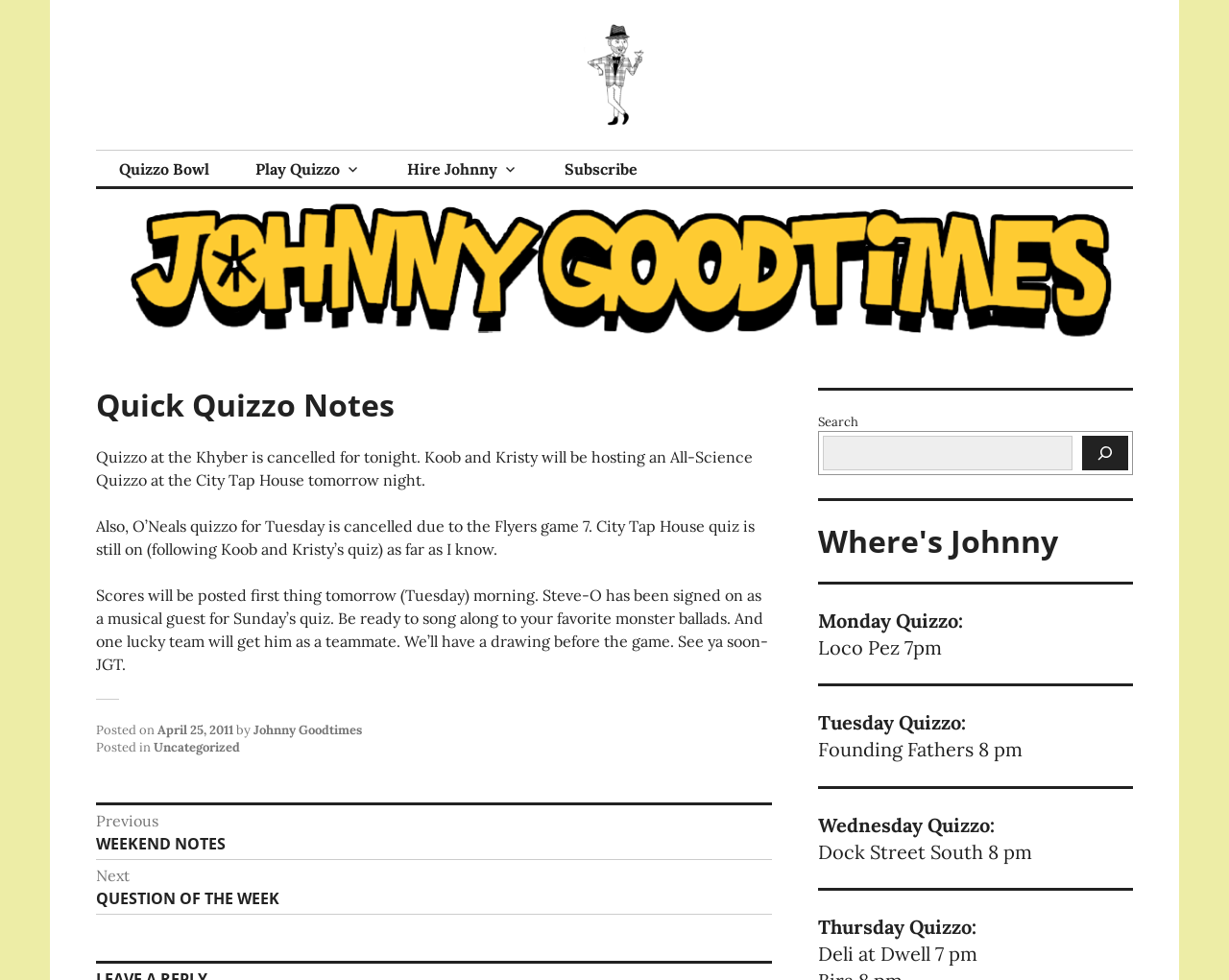Locate the bounding box of the UI element defined by this description: "Email This Page". The coordinates should be given as four float numbers between 0 and 1, formatted as [left, top, right, bottom].

None